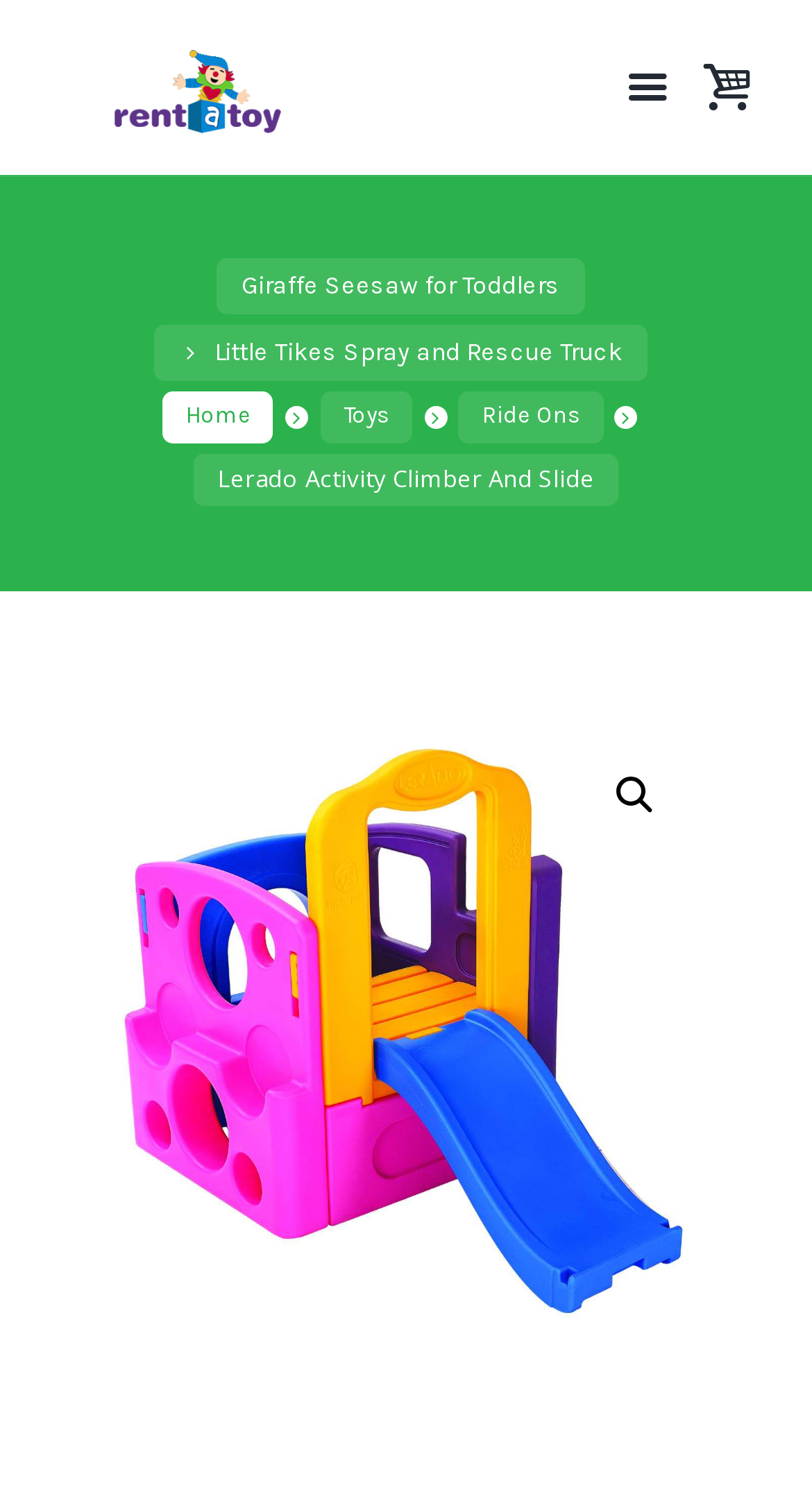Determine the bounding box coordinates for the clickable element to execute this instruction: "Go to the Home page". Provide the coordinates as four float numbers between 0 and 1, i.e., [left, top, right, bottom].

[0.2, 0.263, 0.337, 0.298]